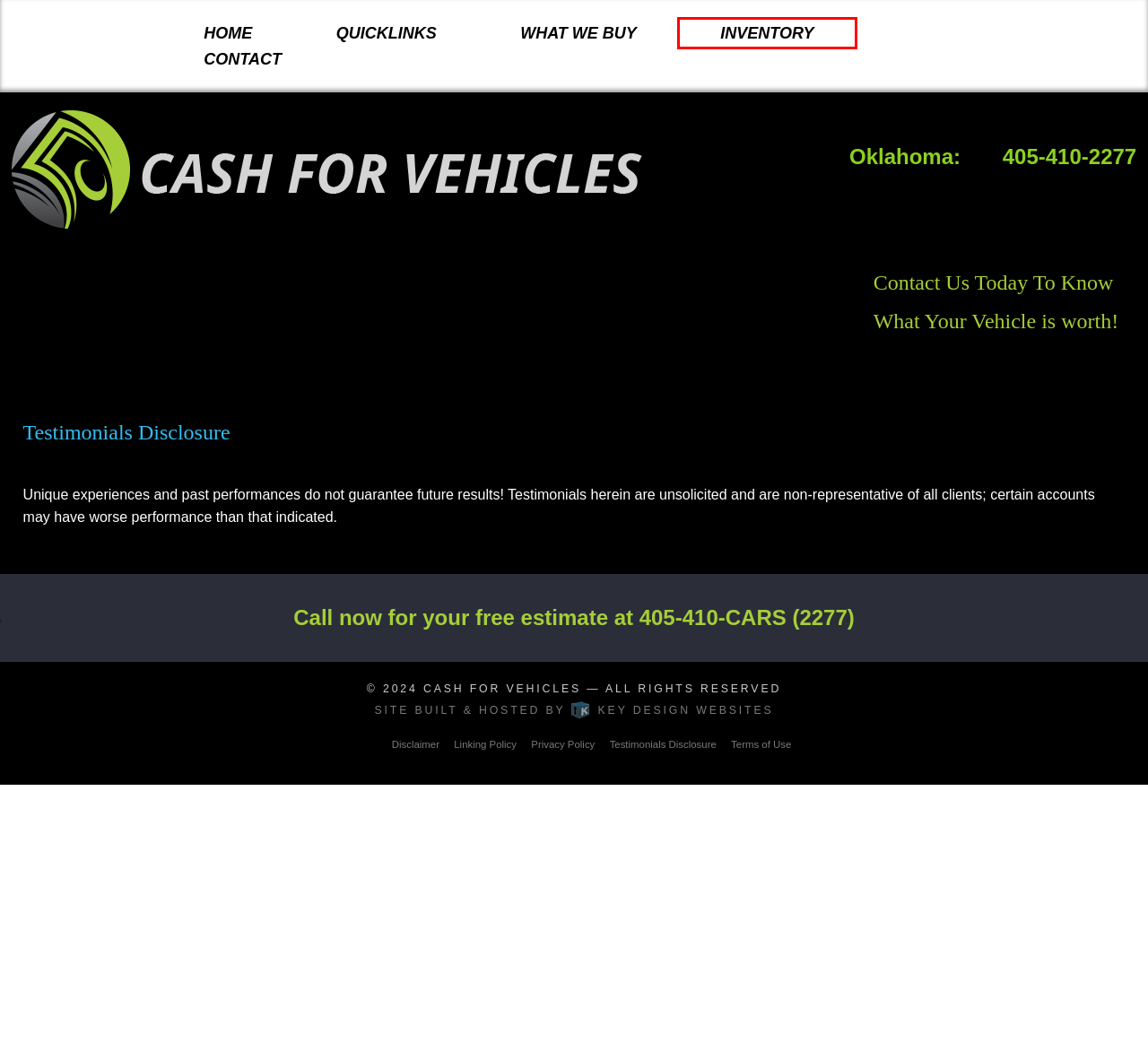Given a webpage screenshot with a red bounding box around a UI element, choose the webpage description that best matches the new webpage after clicking the element within the bounding box. Here are the candidates:
A. Terms of Use | Sell My Salvage Vehicle For Cash | Edmond, OK
B. Contact | Sell My Vehicle For Cash | Oklahoma City, Oklahoma
C. Privacy Policy | Sell My Recreational Vehicle For Cash | OKC
D. Disclaimer | Sell My Semi Truck For Cash | Oklahoma City, OK
E. Linking Policy | Sell My Trailer For Cash | Edmond, Oklahoma
F. Boise Web Design | SEO Boise | Custom Websites Boise ID | Key Design Websites | Meridian ID | Idaho
G. Vehicle Inventory | Cash For Cars | Oklahoma City, Oklahoma
H. Vehicles We Buy | Sell My Car For Cash | Edmond, Oklahoma

G